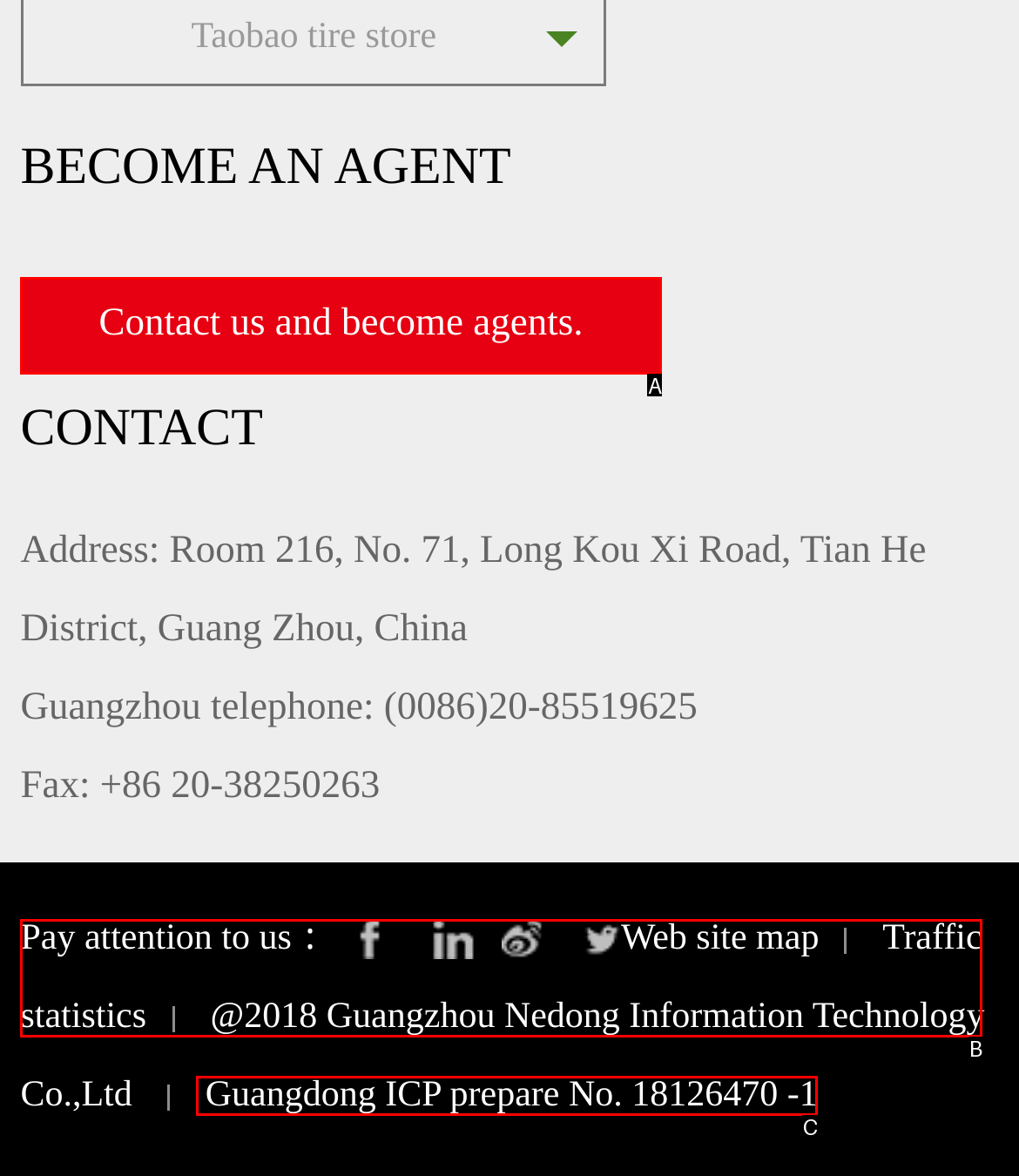Select the letter of the option that corresponds to: Traffic statistics
Provide the letter from the given options.

B